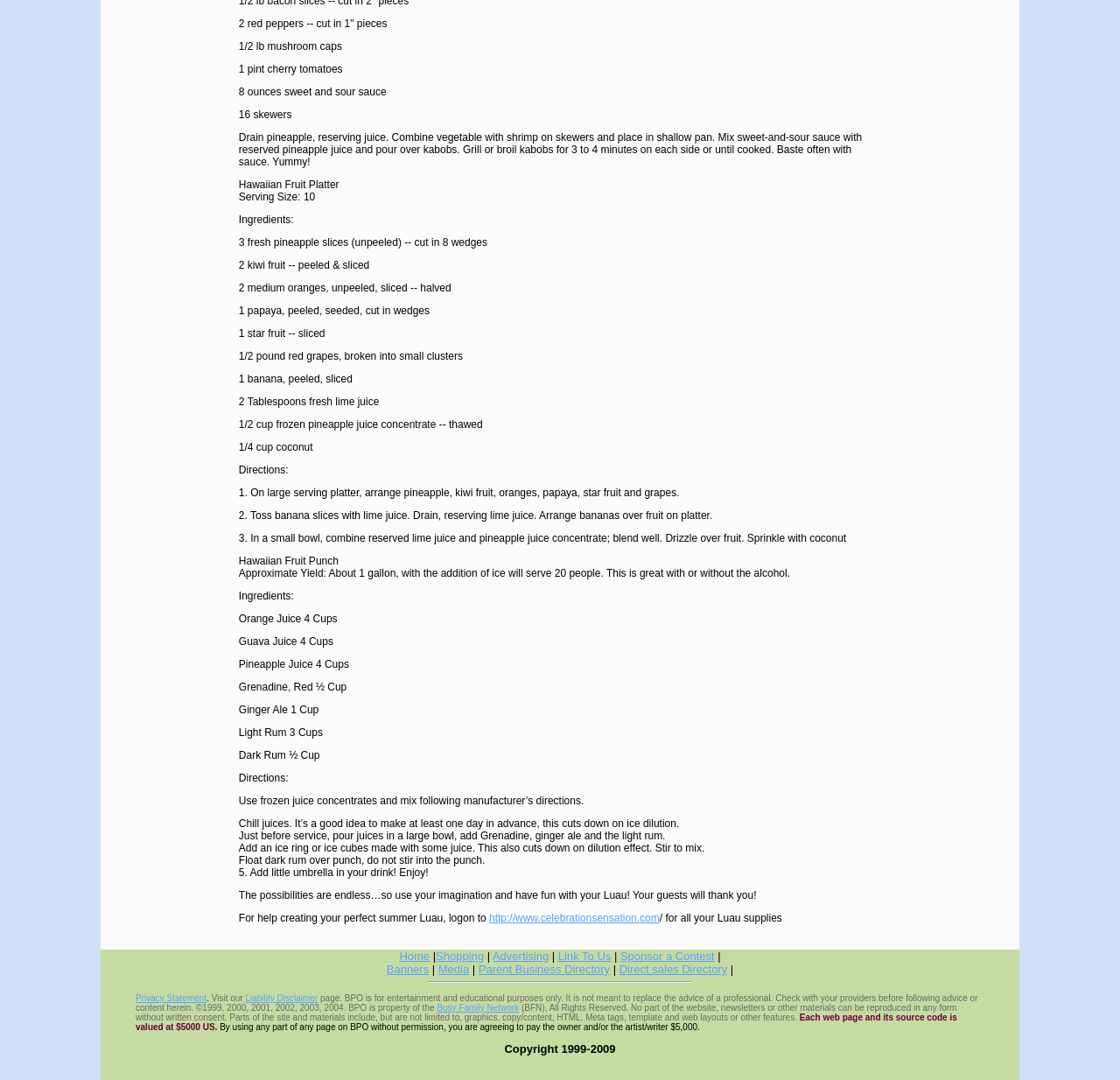What is the serving size of the Hawaiian Fruit Platter?
Please provide a single word or phrase answer based on the image.

10